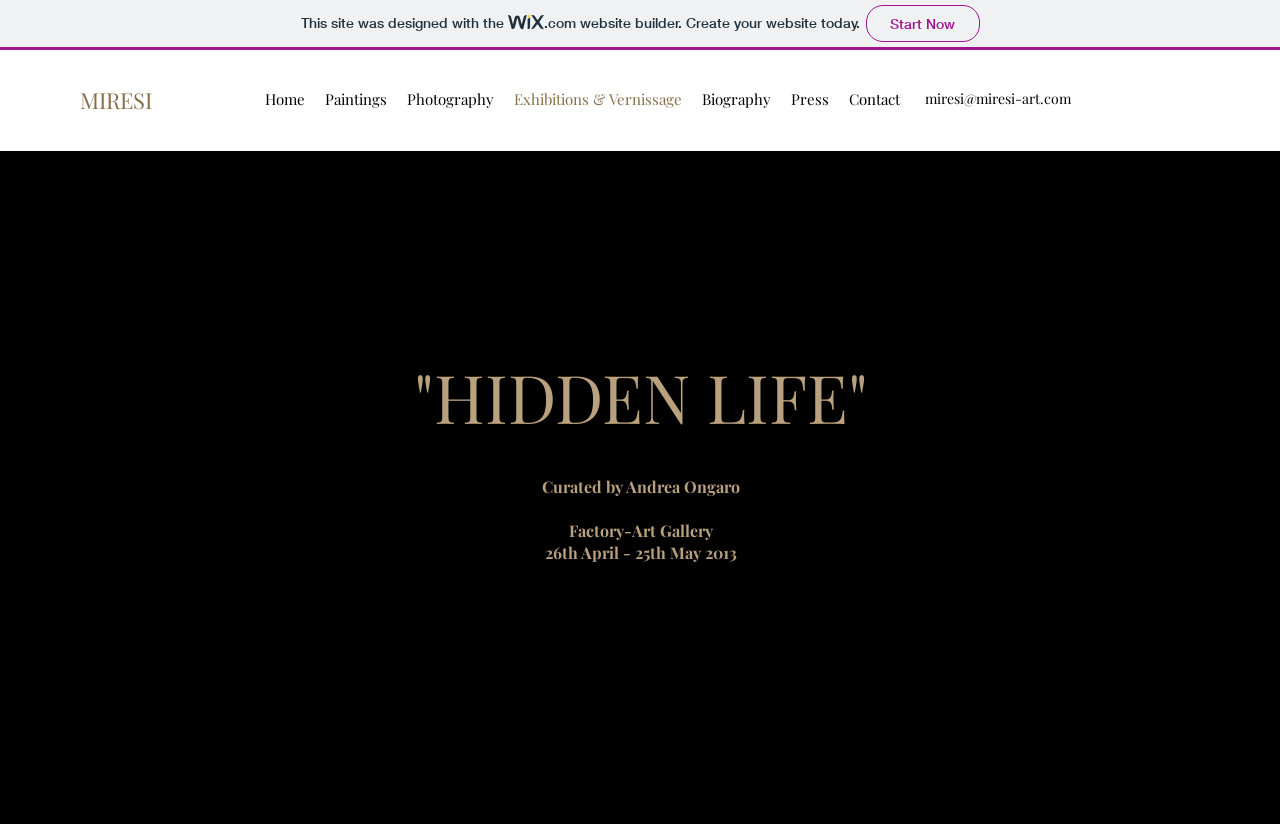Please determine the bounding box coordinates of the element to click in order to execute the following instruction: "learn about exhibitions and vernissage". The coordinates should be four float numbers between 0 and 1, specified as [left, top, right, bottom].

[0.394, 0.102, 0.541, 0.138]